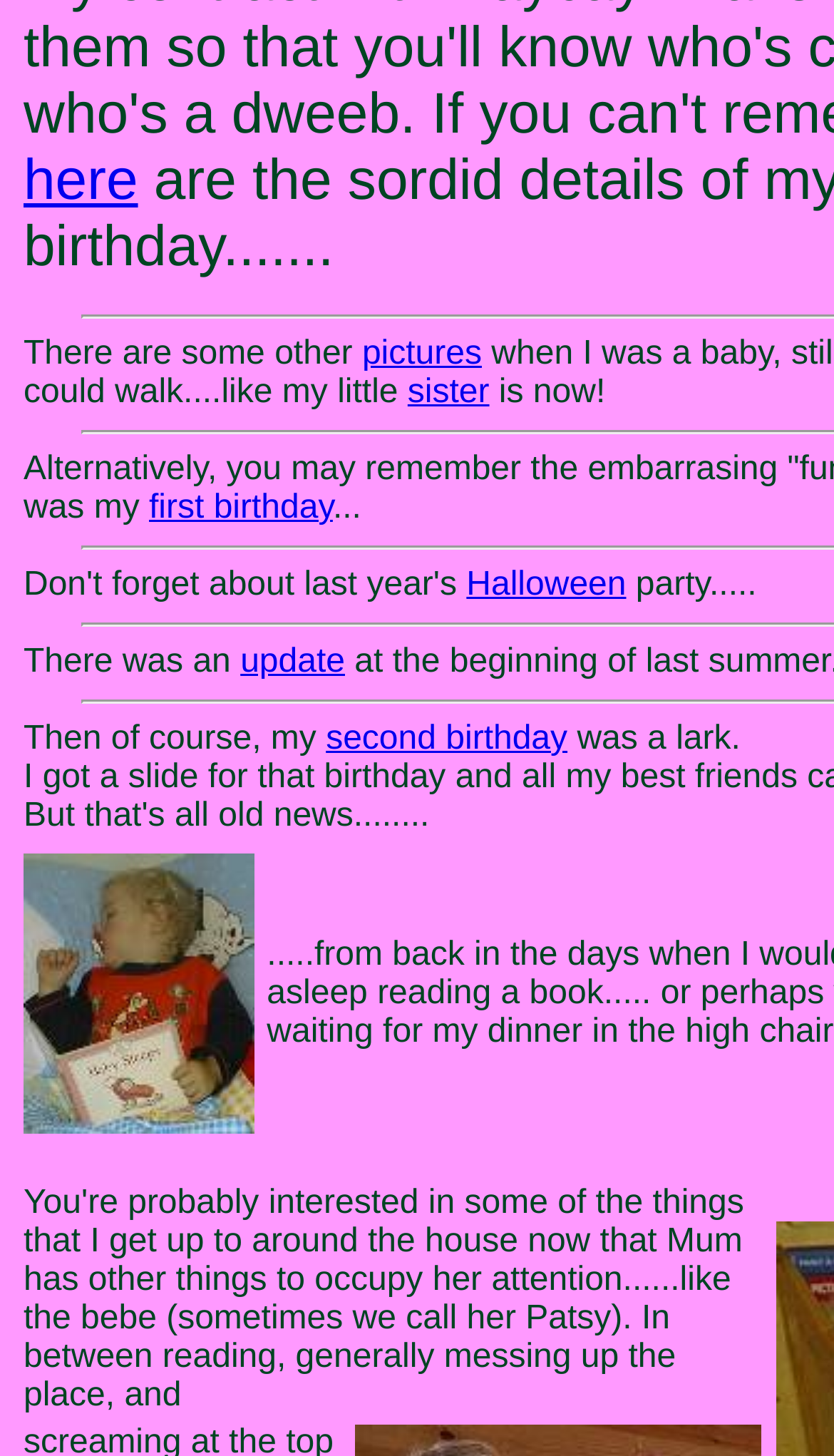Find the bounding box coordinates corresponding to the UI element with the description: "pictures". The coordinates should be formatted as [left, top, right, bottom], with values as floats between 0 and 1.

[0.434, 0.231, 0.578, 0.256]